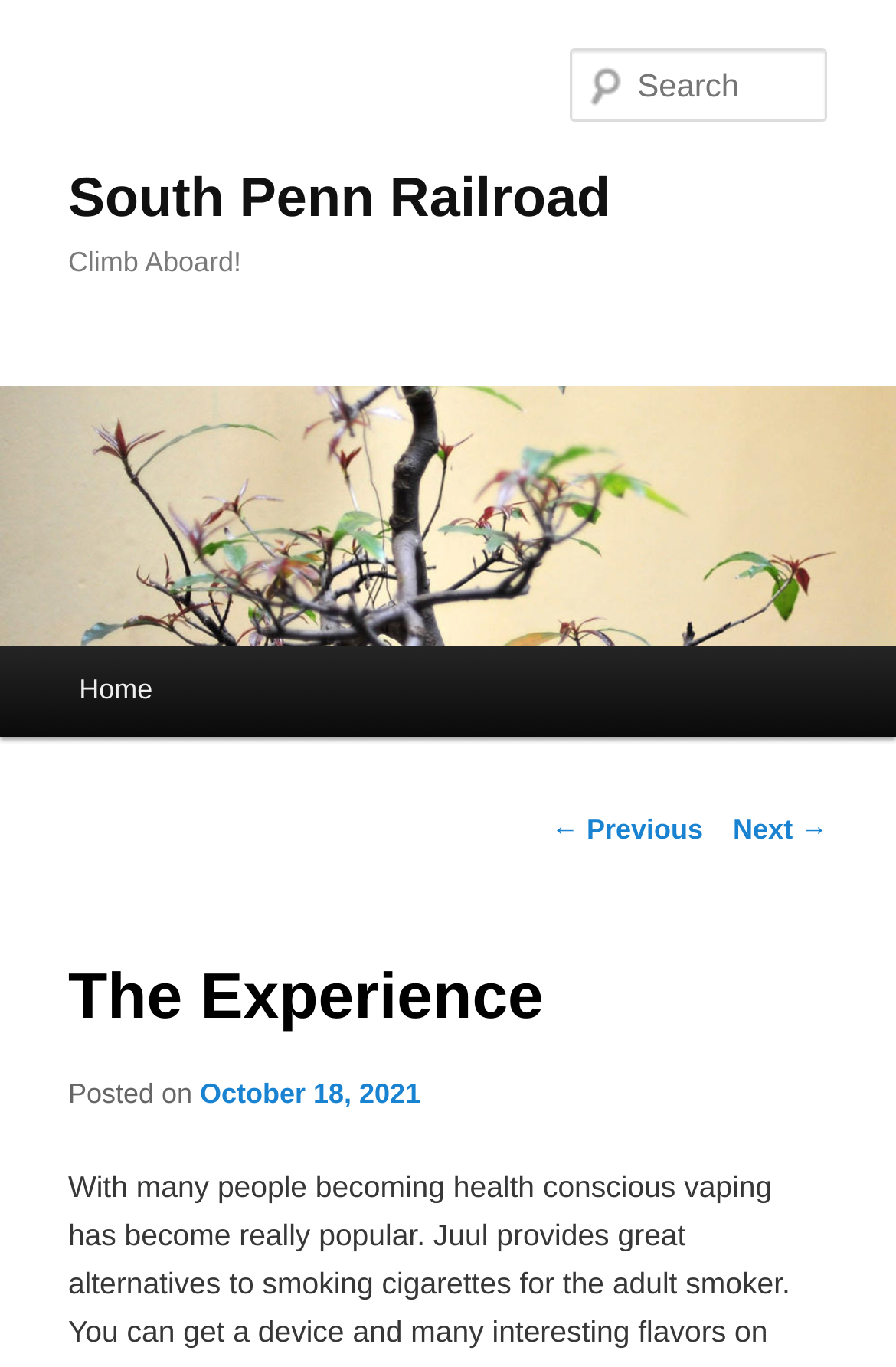Please locate and generate the primary heading on this webpage.

South Penn Railroad